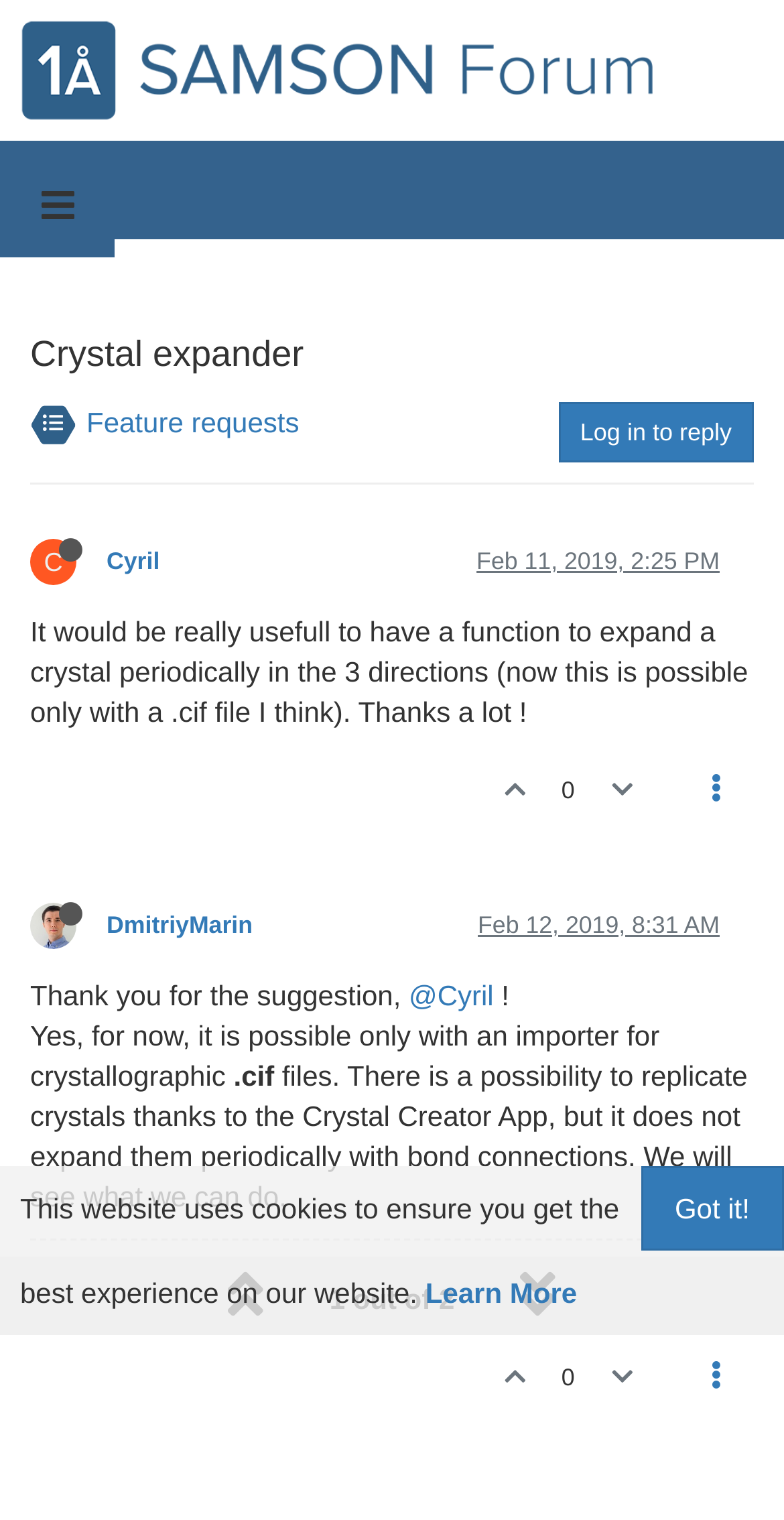Pinpoint the bounding box coordinates of the area that should be clicked to complete the following instruction: "Visit Cyril's profile". The coordinates must be given as four float numbers between 0 and 1, i.e., [left, top, right, bottom].

[0.136, 0.36, 0.204, 0.378]